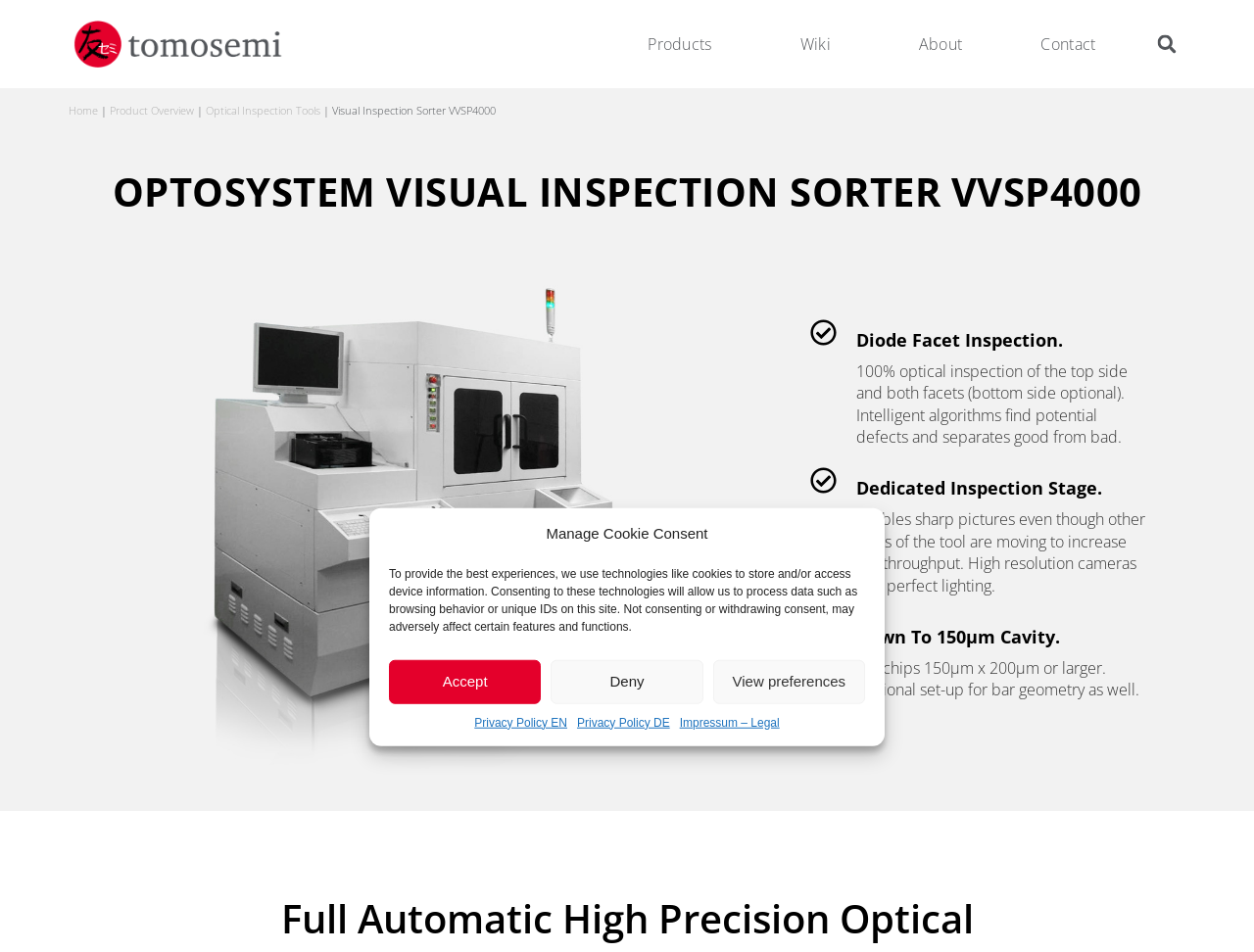Determine the bounding box coordinates of the section I need to click to execute the following instruction: "Go to Home page". Provide the coordinates as four float numbers between 0 and 1, i.e., [left, top, right, bottom].

[0.055, 0.108, 0.078, 0.123]